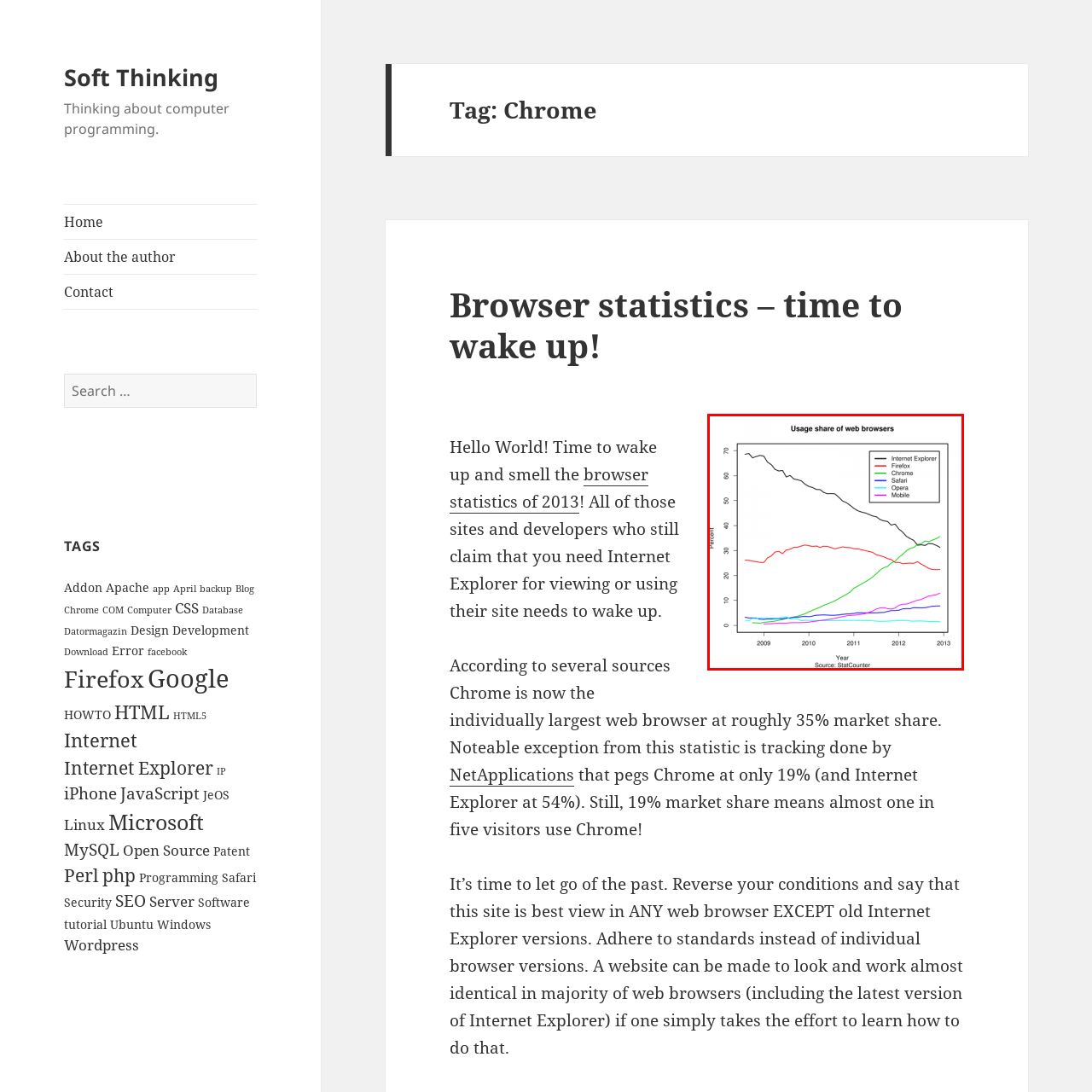Please examine the image within the red bounding box and provide an answer to the following question using a single word or phrase:
What is the market share of Chrome by the end of 2013?

approximately 35%